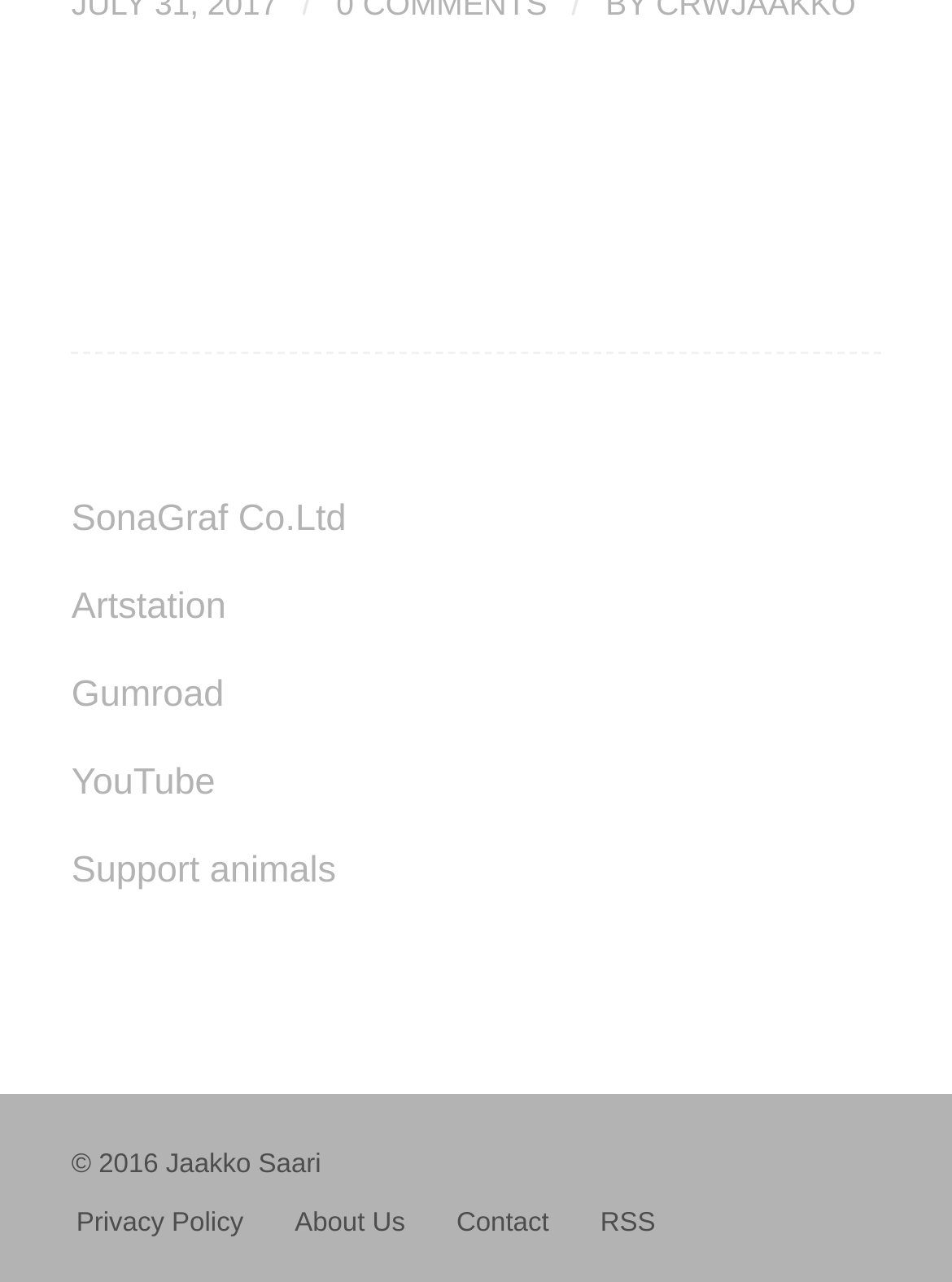How many links are available at the bottom?
Answer the question with a detailed explanation, including all necessary information.

I counted the number of links available at the bottom of the webpage, which are Privacy Policy, About Us, Contact, and RSS.